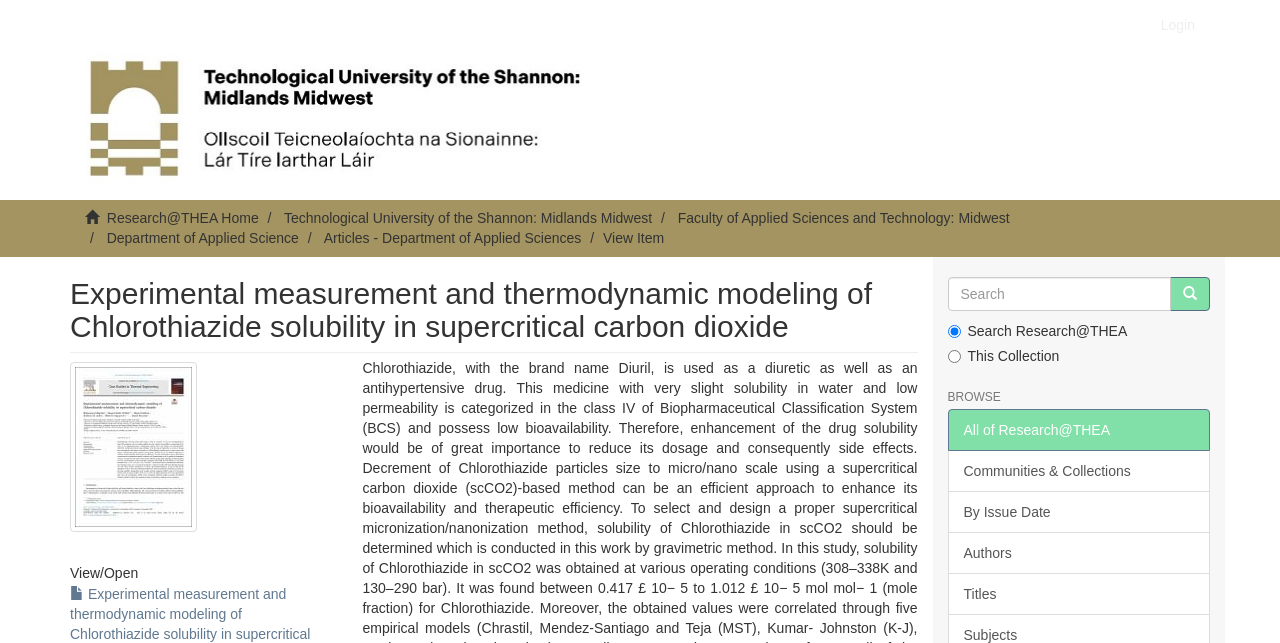Kindly provide the bounding box coordinates of the section you need to click on to fulfill the given instruction: "go to the department of applied science".

[0.083, 0.358, 0.234, 0.383]